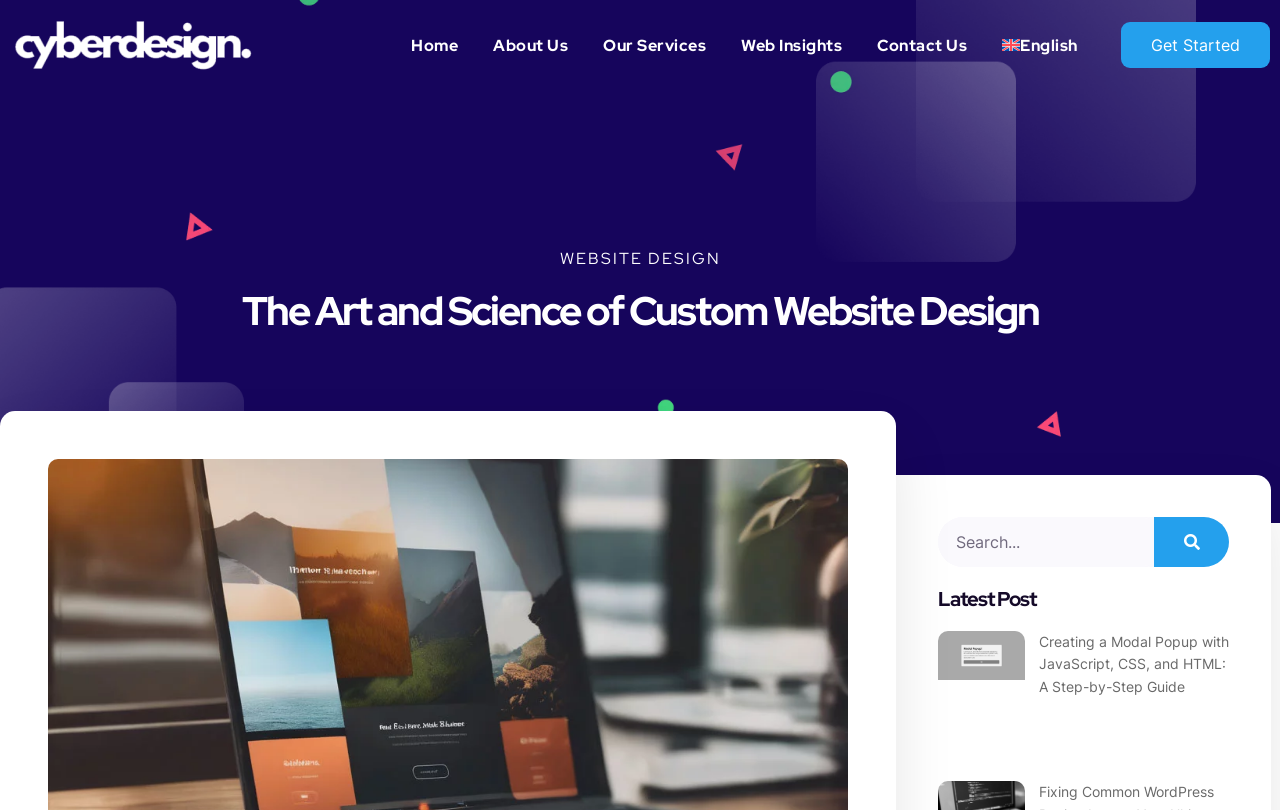Determine the bounding box coordinates for the element that should be clicked to follow this instruction: "Search for something". The coordinates should be given as four float numbers between 0 and 1, in the format [left, top, right, bottom].

[0.733, 0.638, 0.902, 0.7]